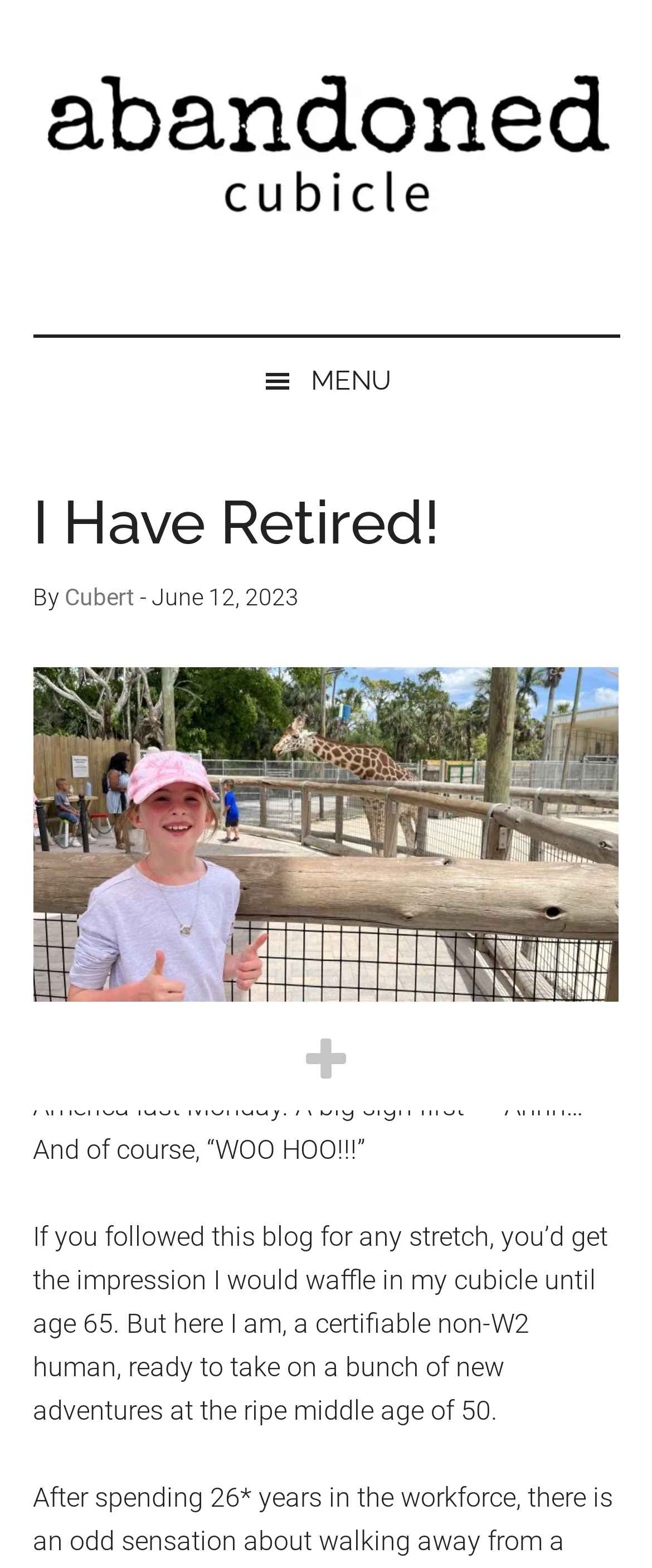What is the age of the author at retirement?
Please respond to the question with as much detail as possible.

The age of the author at retirement can be inferred from the text, which says 'at the ripe middle age of 50'. This indicates that the author retired at the age of 50.